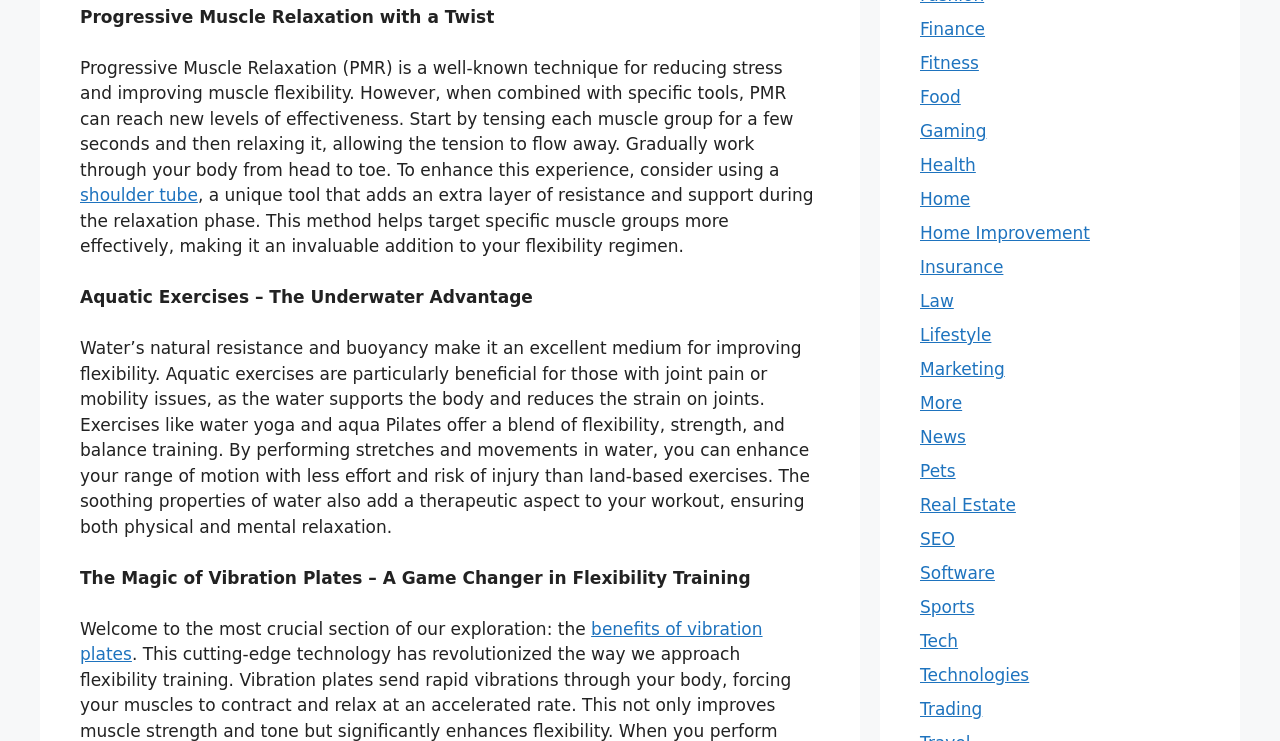Provide the bounding box coordinates of the HTML element this sentence describes: "benefits of vibration plates".

[0.062, 0.835, 0.596, 0.896]